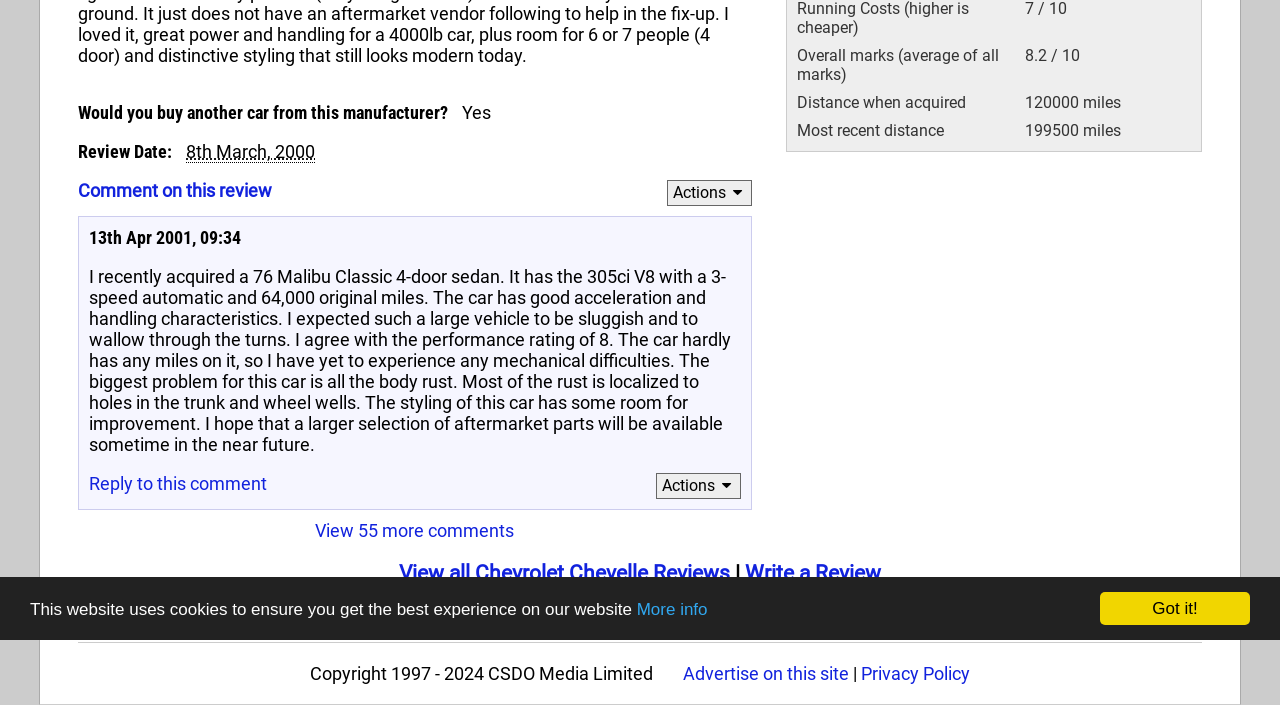Determine the bounding box coordinates in the format (top-left x, top-left y, bottom-right x, bottom-right y). Ensure all values are floating point numbers between 0 and 1. Identify the bounding box of the UI element described by: View all Chevrolet Chevelle Reviews

[0.312, 0.795, 0.57, 0.829]